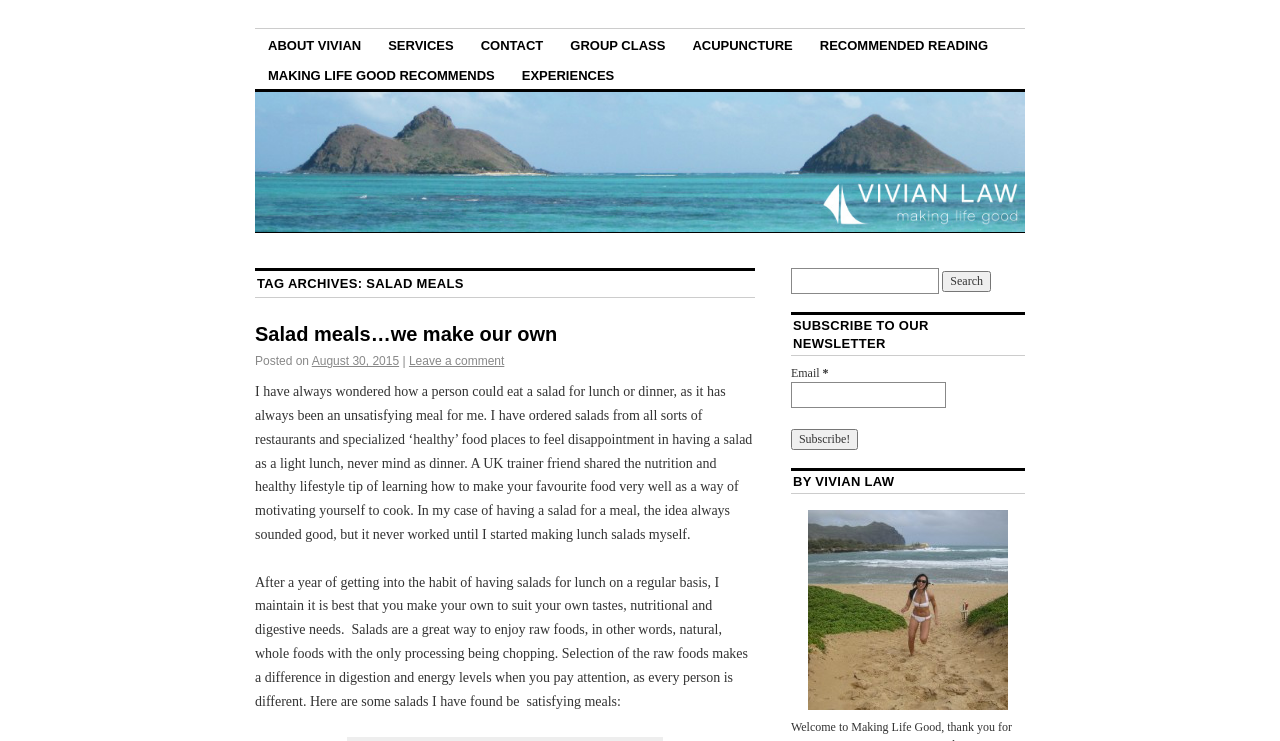Based on the description "Recommended Reading", find the bounding box of the specified UI element.

[0.63, 0.04, 0.782, 0.08]